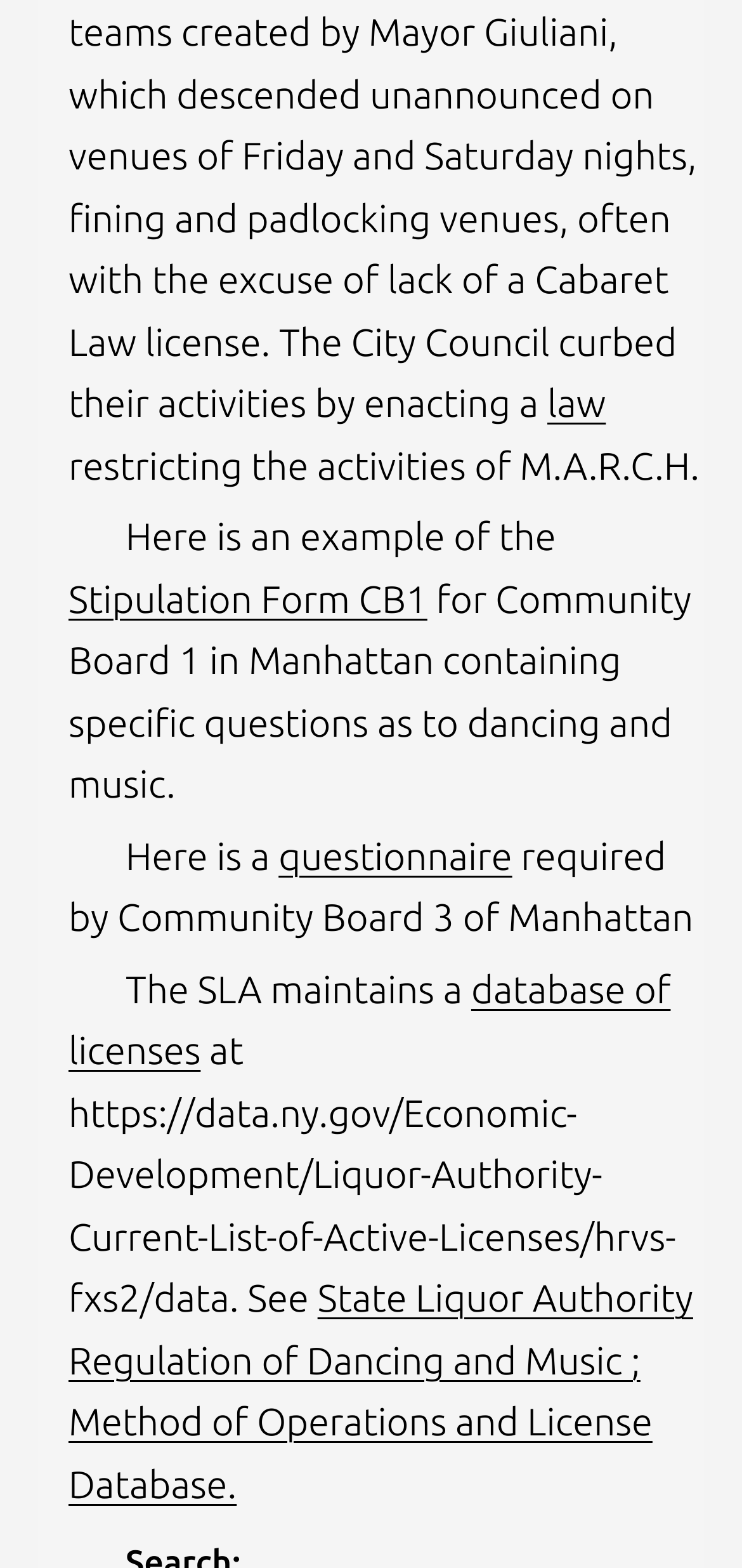Look at the image and give a detailed response to the following question: What is the purpose of the Stipulation Form CB1?

The link 'Stipulation Form CB1' is accompanied by the text 'containing specific questions as to dancing and music', indicating that the purpose of the form is to ask specific questions related to dancing and music.